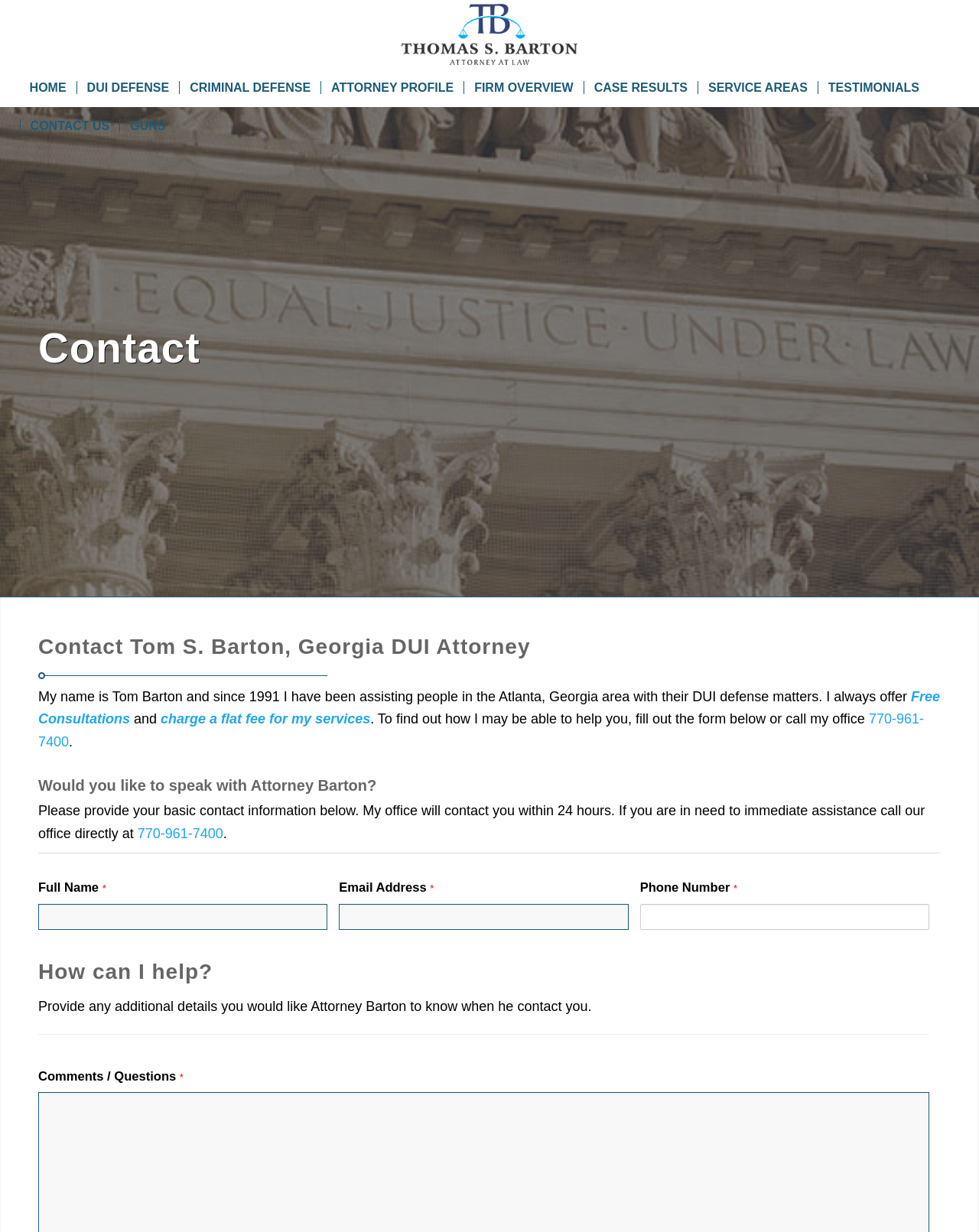Determine the bounding box coordinates for the HTML element mentioned in the following description: "SERVICE AREAS". The coordinates should be a list of four floats ranging from 0 to 1, represented as [left, top, right, bottom].

[0.713, 0.056, 0.835, 0.087]